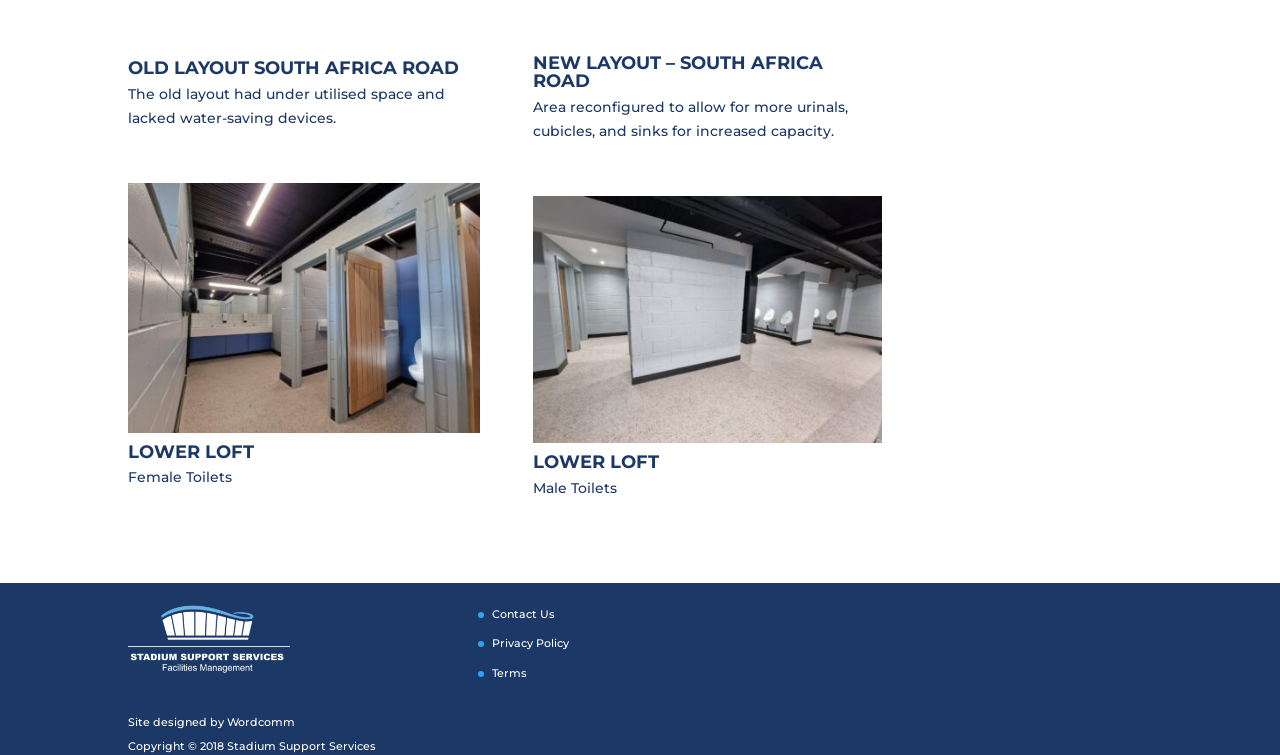What is the topic of the old layout?
Give a one-word or short-phrase answer derived from the screenshot.

South Africa Road